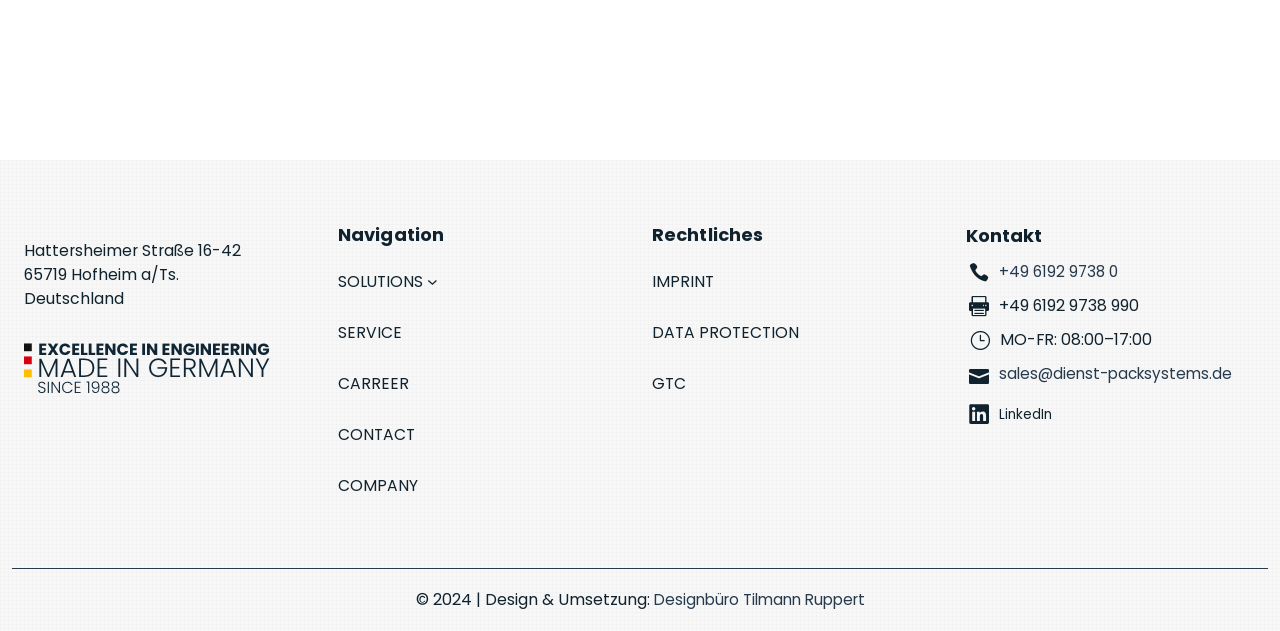Please determine the bounding box coordinates of the section I need to click to accomplish this instruction: "Leave a reply to the post".

None